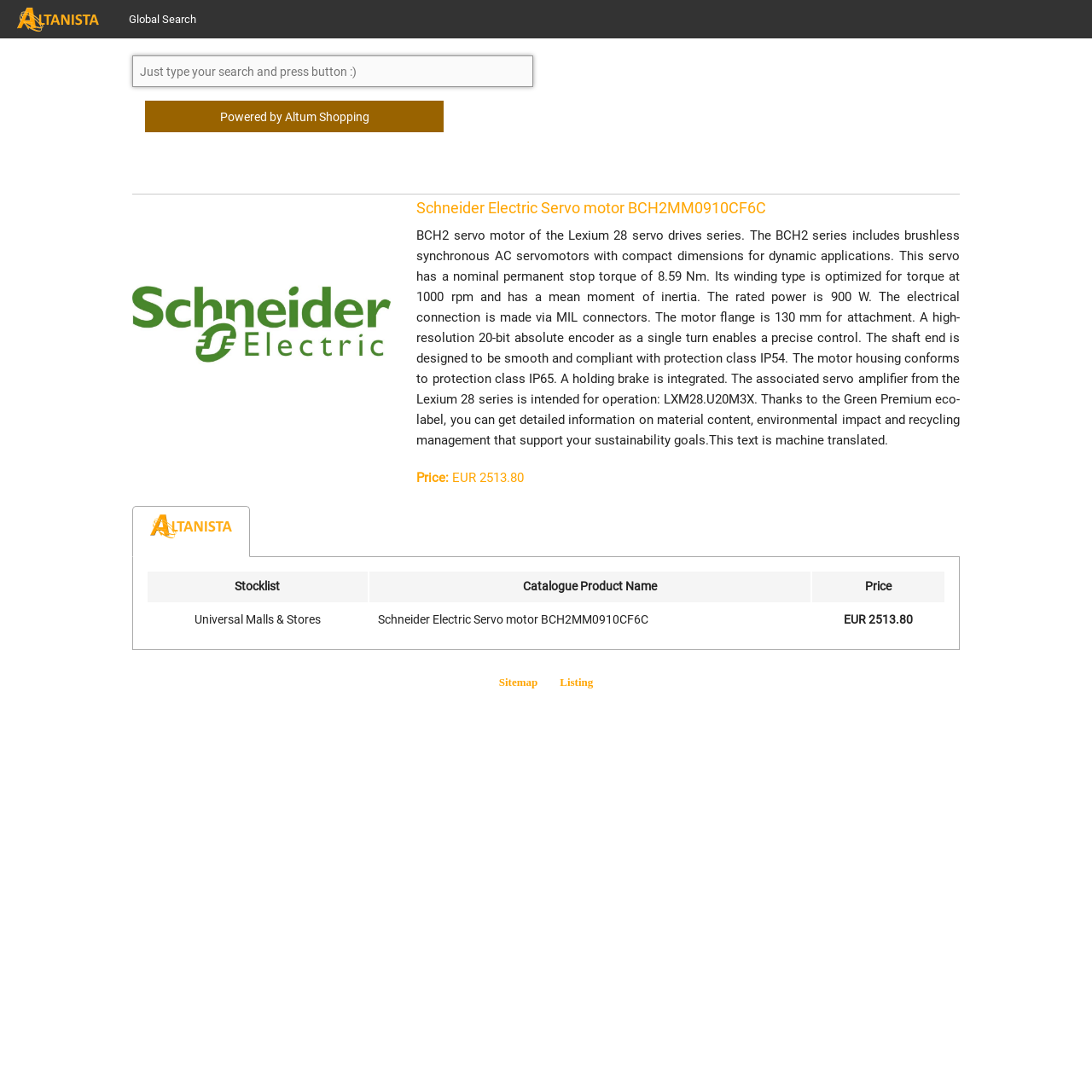Please find the bounding box coordinates of the element that must be clicked to perform the given instruction: "Check product price". The coordinates should be four float numbers from 0 to 1, i.e., [left, top, right, bottom].

[0.382, 0.431, 0.48, 0.445]